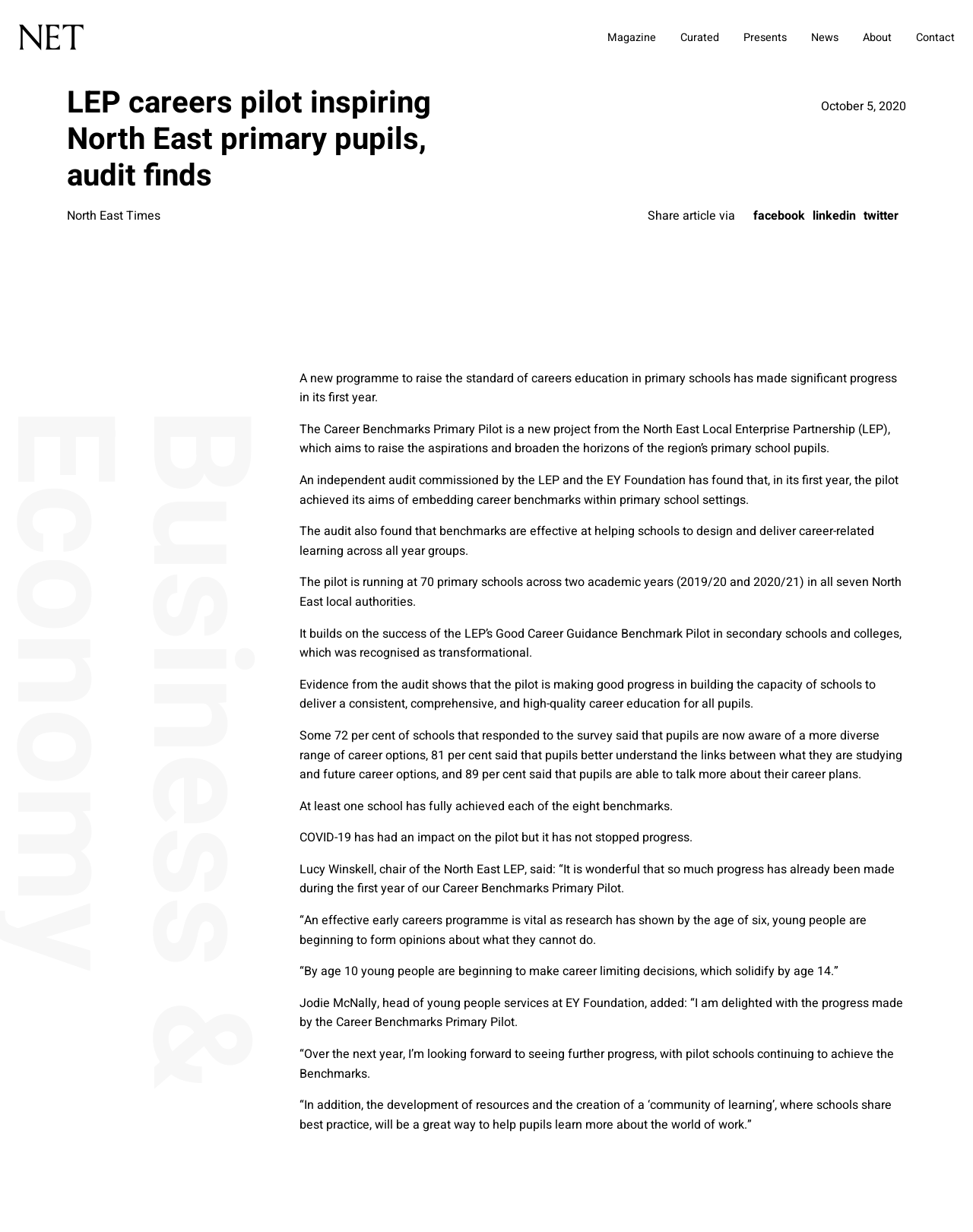Please identify the coordinates of the bounding box for the clickable region that will accomplish this instruction: "Go to About".

[0.887, 0.024, 0.916, 0.037]